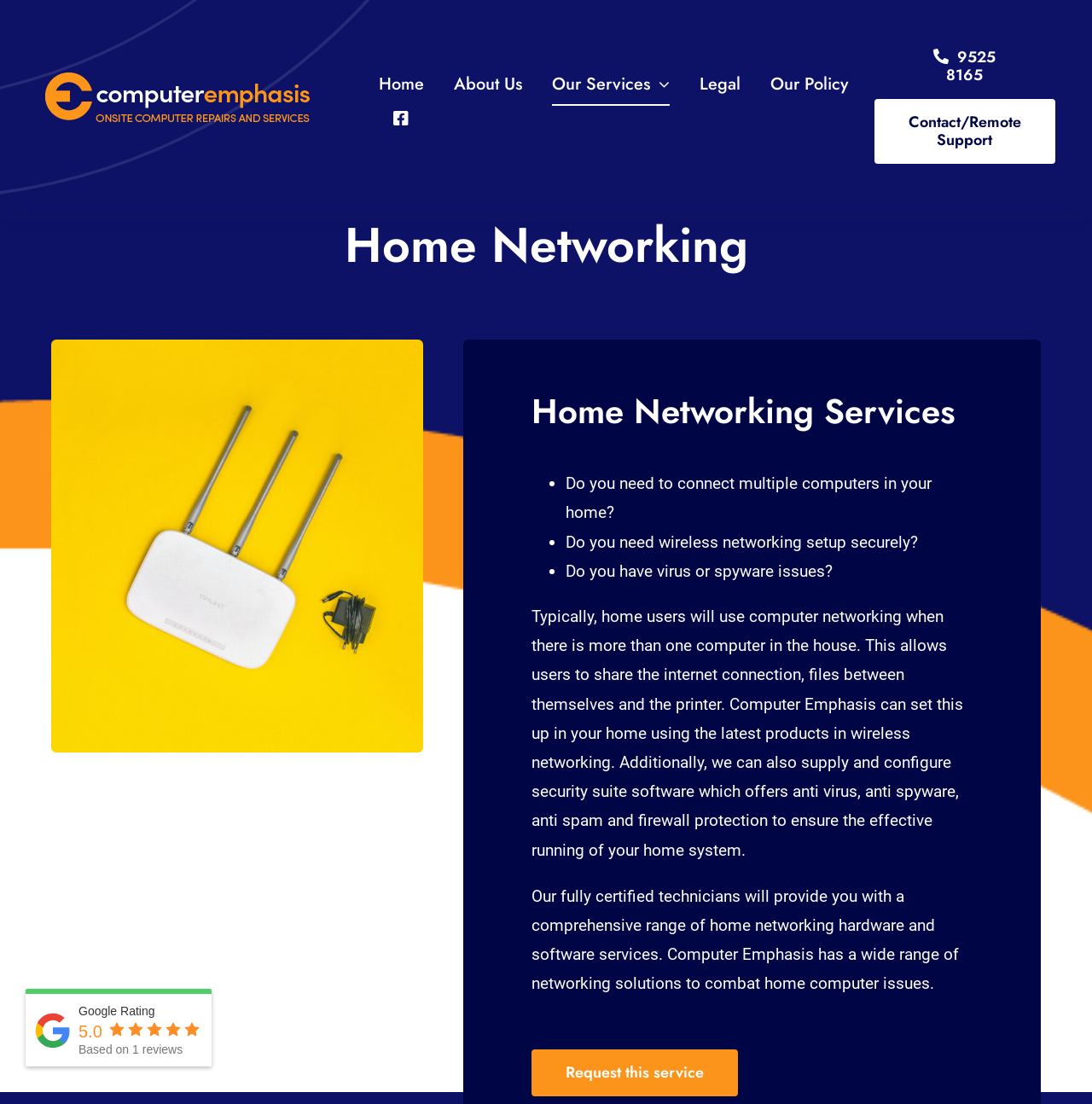Using the information from the screenshot, answer the following question thoroughly:
What is the rating of Computer Emphasis on Google?

The webpage displays a Google rating of 5.0, based on 1 review, indicating a perfect score.